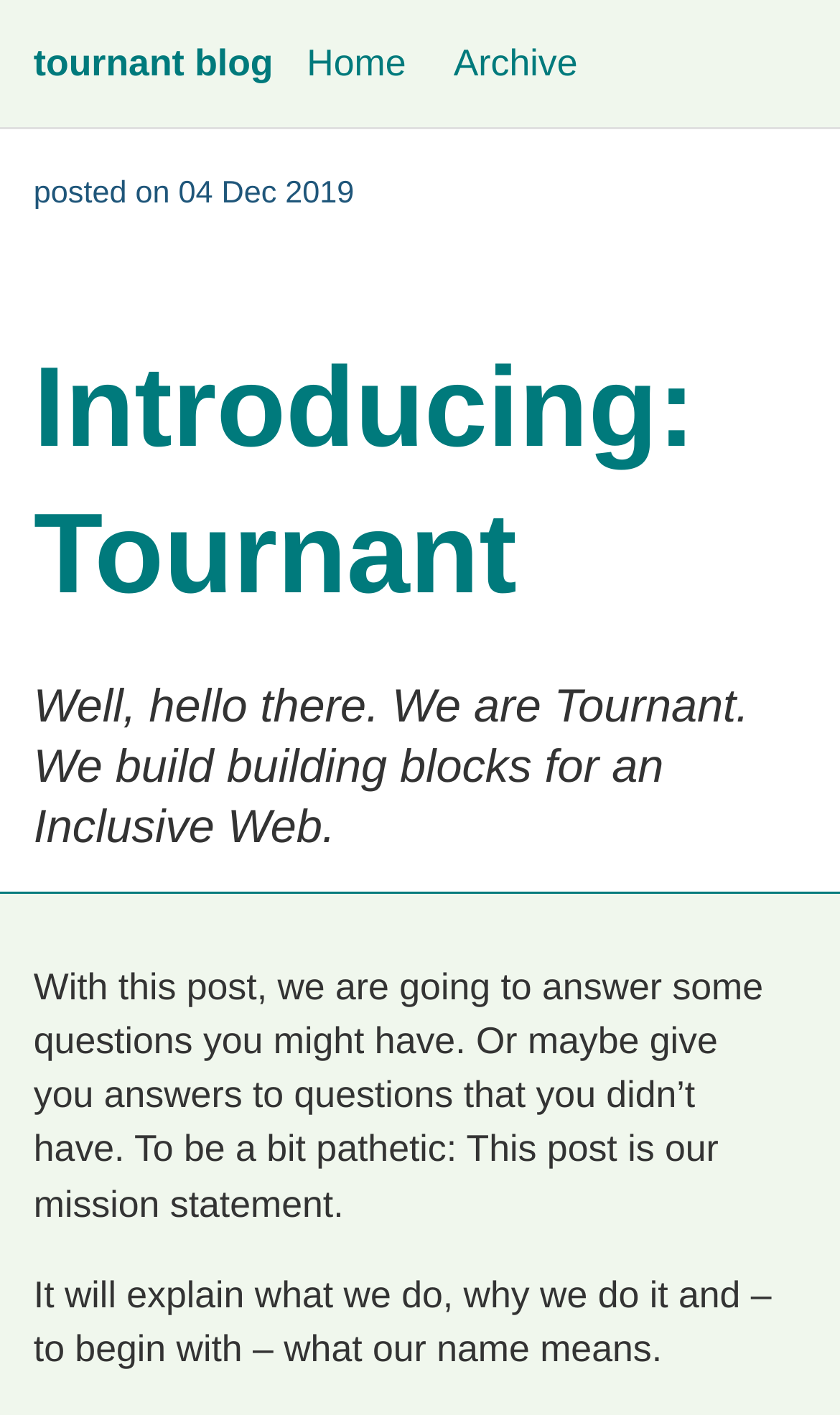Create a detailed summary of all the visual and textual information on the webpage.

The webpage is introducing Tournant, a company that builds building blocks for an inclusive web. At the top left, there is a heading that reads "tournant blog" with a link to it. Next to it, there are two links, "Home" and "Archive", positioned horizontally. 

Below these links, there is a header section that spans the entire width of the page. Within this section, there is a "posted on" label, followed by a time element displaying "04 Dec 2019". 

Below the time element, there is a prominent heading that reads "Introducing: Tournant". This is followed by a paragraph of text that explains the company's mission, stating that they build building blocks for an inclusive web. 

Further down, there are two more paragraphs of text. The first one explains that the post will answer questions about the company, and the second one provides more information about what the company does and the meaning of its name.